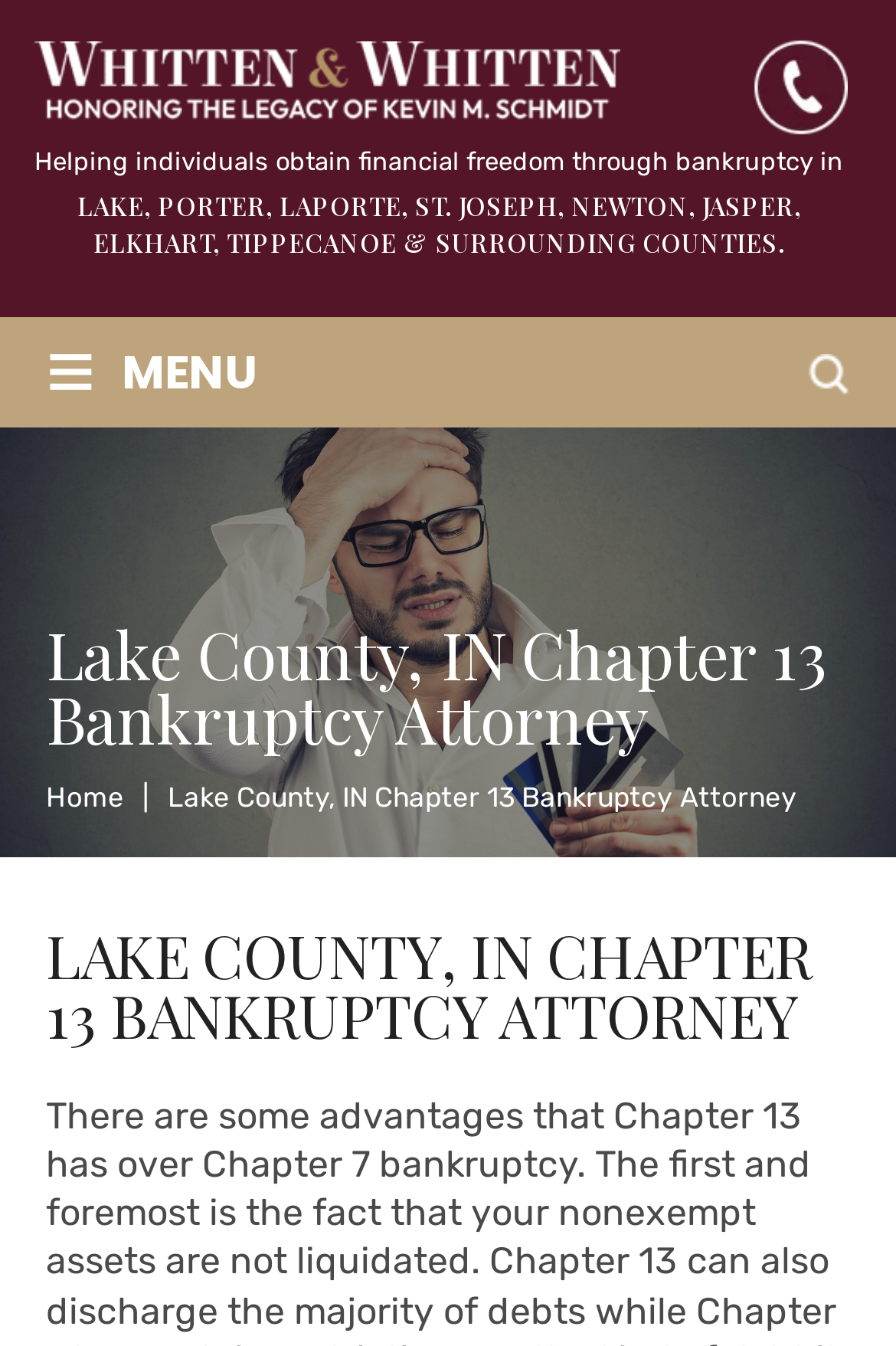Summarize the contents and layout of the webpage in detail.

The webpage is about a law firm, Whitten & Whitten, specializing in Chapter 13 bankruptcy in Lake County, Indiana, and surrounding areas. At the top left corner, there is a logo of the law firm, accompanied by a heading that describes the firm's mission to help individuals obtain financial freedom through bankruptcy. 

To the right of the logo, there is a phone number, (219) 763-6012, which is a clickable link. Below the phone number, there is a menu button with the text "MENU" and a symbol "≡" next to it. 

Further down, there is a prominent heading that reads "Lake County, IN Chapter 13 Bankruptcy Attorney" in a larger font size. Below this heading, there are two links, "Home" and another link separated by a vertical bar "|". 

The main content of the webpage starts with a heading that repeats the title "LAKE COUNTY, IN CHAPTER 13 BANKRUPTCY ATTORNEY" in a larger font size. There is also a button labeled "Clear" at the top right corner of the page.